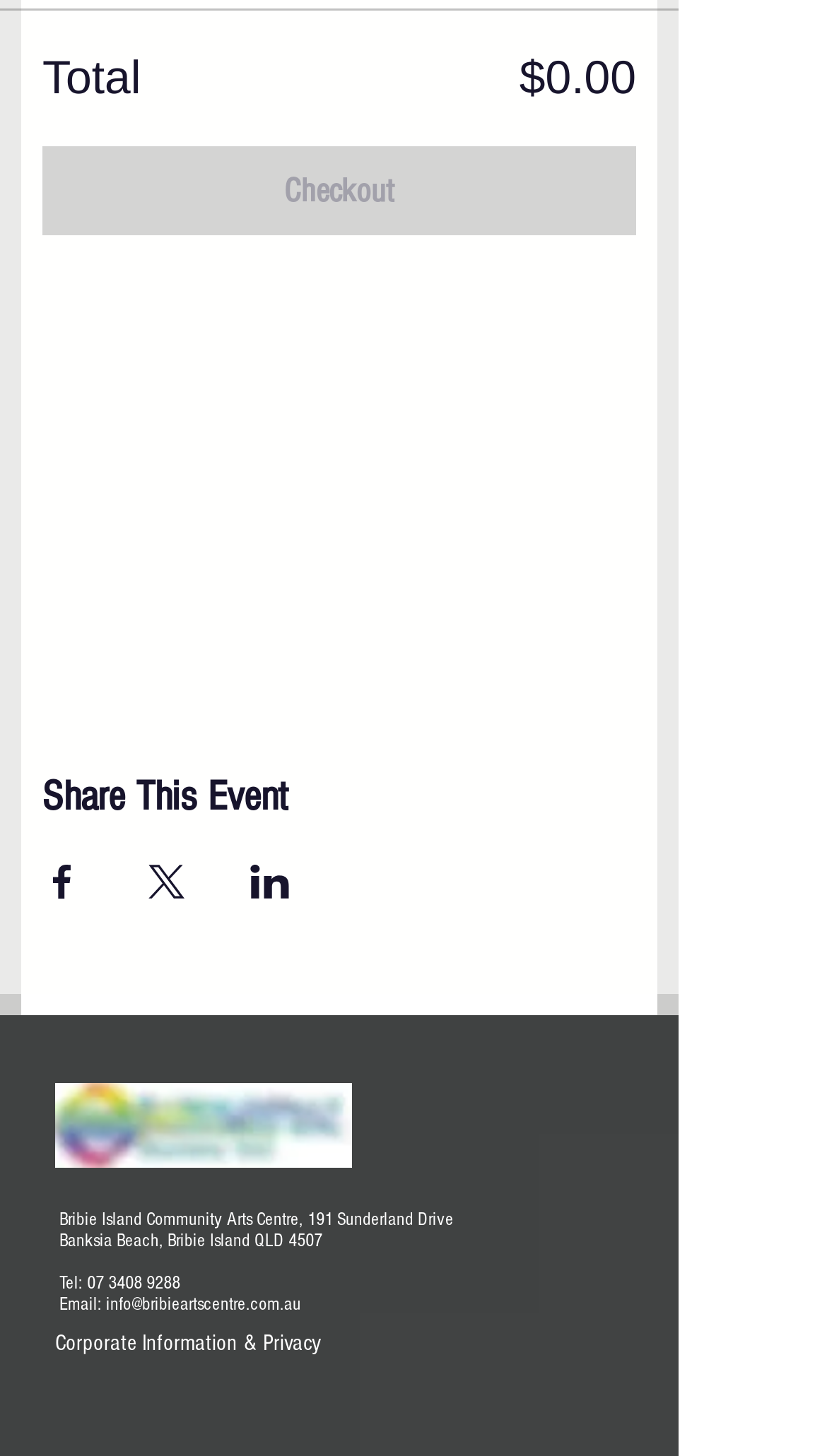What is the location of the event?
Answer the question with detailed information derived from the image.

The location of the event is mentioned at the bottom of the webpage, in the StaticText element with the text 'Bribie Island Community Arts Centre, 191 Sunderland Drive'.